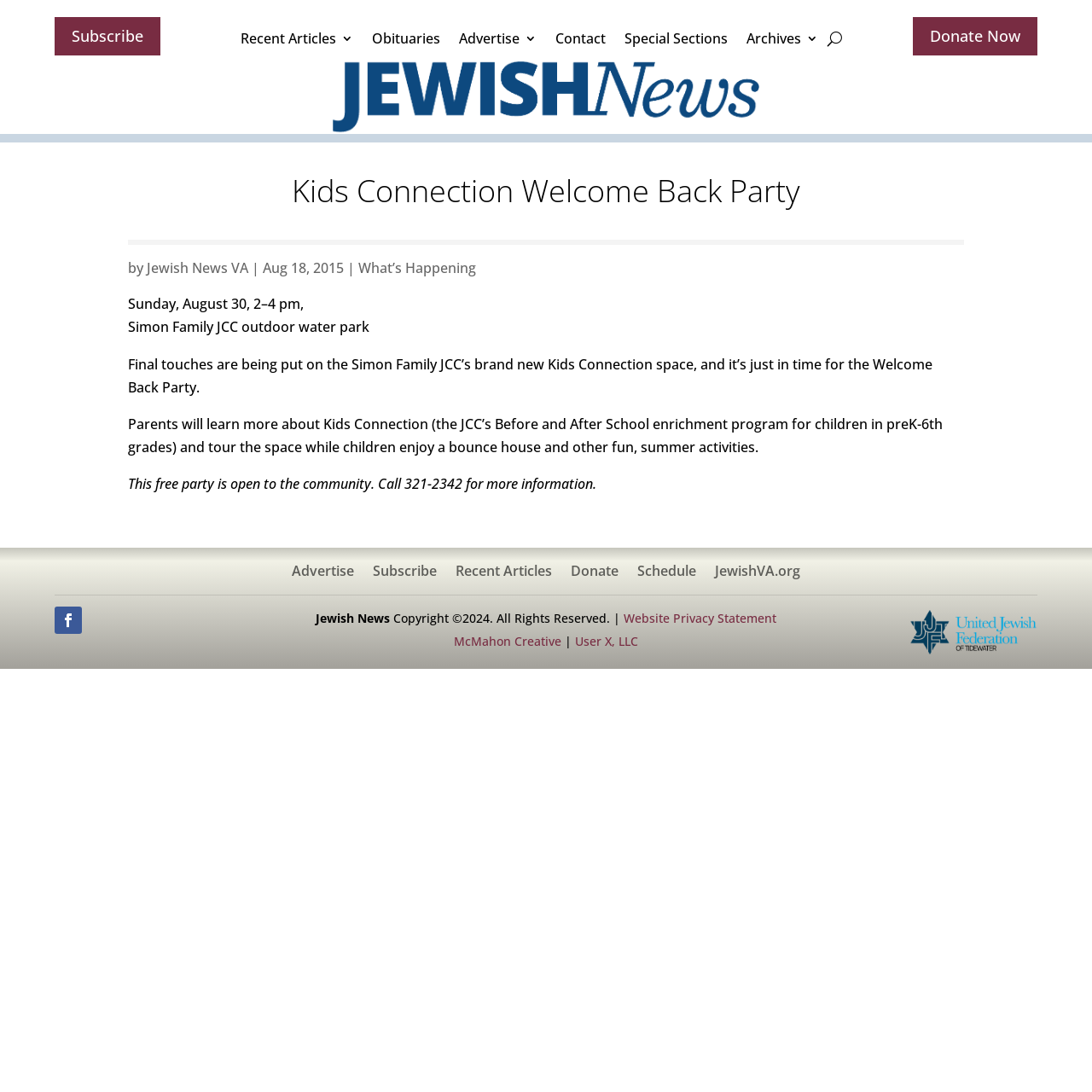Please identify the bounding box coordinates of the element that needs to be clicked to perform the following instruction: "Learn more about Kids Connection".

[0.134, 0.237, 0.227, 0.254]